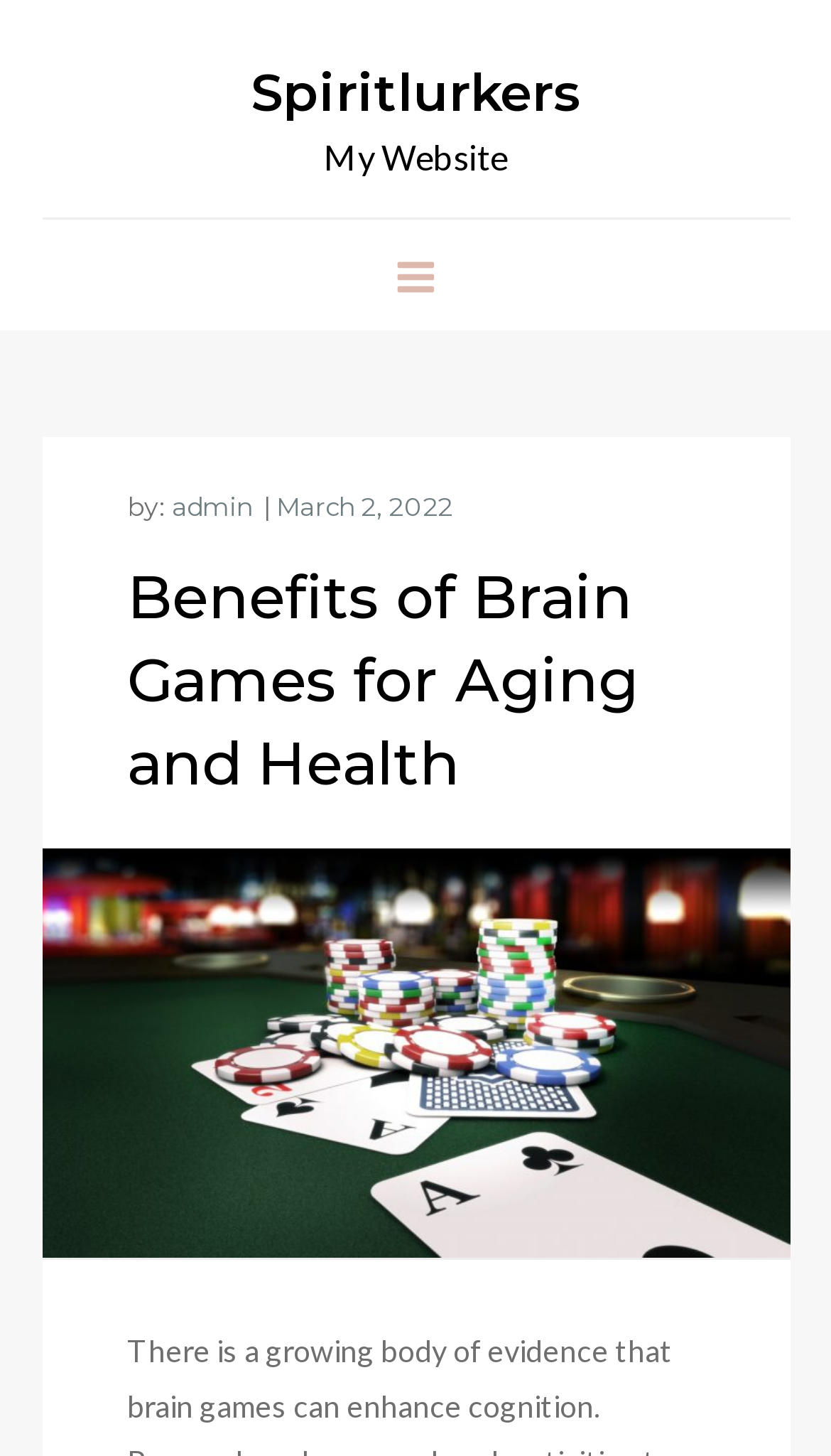Predict the bounding box coordinates for the UI element described as: "Menu". The coordinates should be four float numbers between 0 and 1, presented as [left, top, right, bottom].

[0.05, 0.151, 0.95, 0.227]